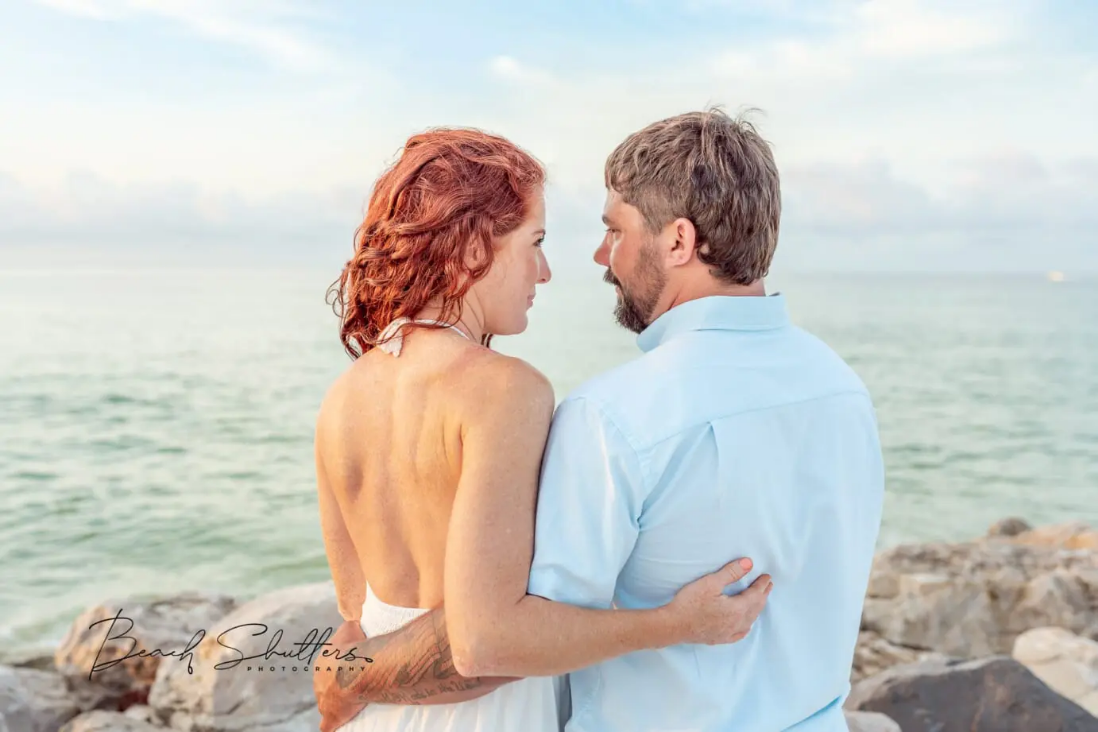Convey a detailed narrative of what is depicted in the image.

A breathtaking moment captured at the serene beaches of Orange Beach, Alabama, features a romantic couple enjoying the peaceful scenery. The couple stands close together, gazing out at the tranquil waters, with gentle waves lapping at the rocky shore behind them. The woman, with vibrant auburn curls cascading over her bare shoulders, exudes elegance in a flowing white dress that catches the soft breeze. Her partner, sporting a light blue shirt, tenderly wraps his arm around her waist, symbolizing their deep connection.

The backdrop of calm waters and a slightly overcast sky creates a dreamy atmosphere, perfect for capturing a moment filled with love and tenderness. This image encapsulates the essence of adventure and togetherness, as highlighted by the caption: "Such a romantic couple! Picture perfect." Their love story is further enriched by the vibrant coastal setting that pairs beautifully with their intimacy, making it a must-see in this stunning part of Alabama.